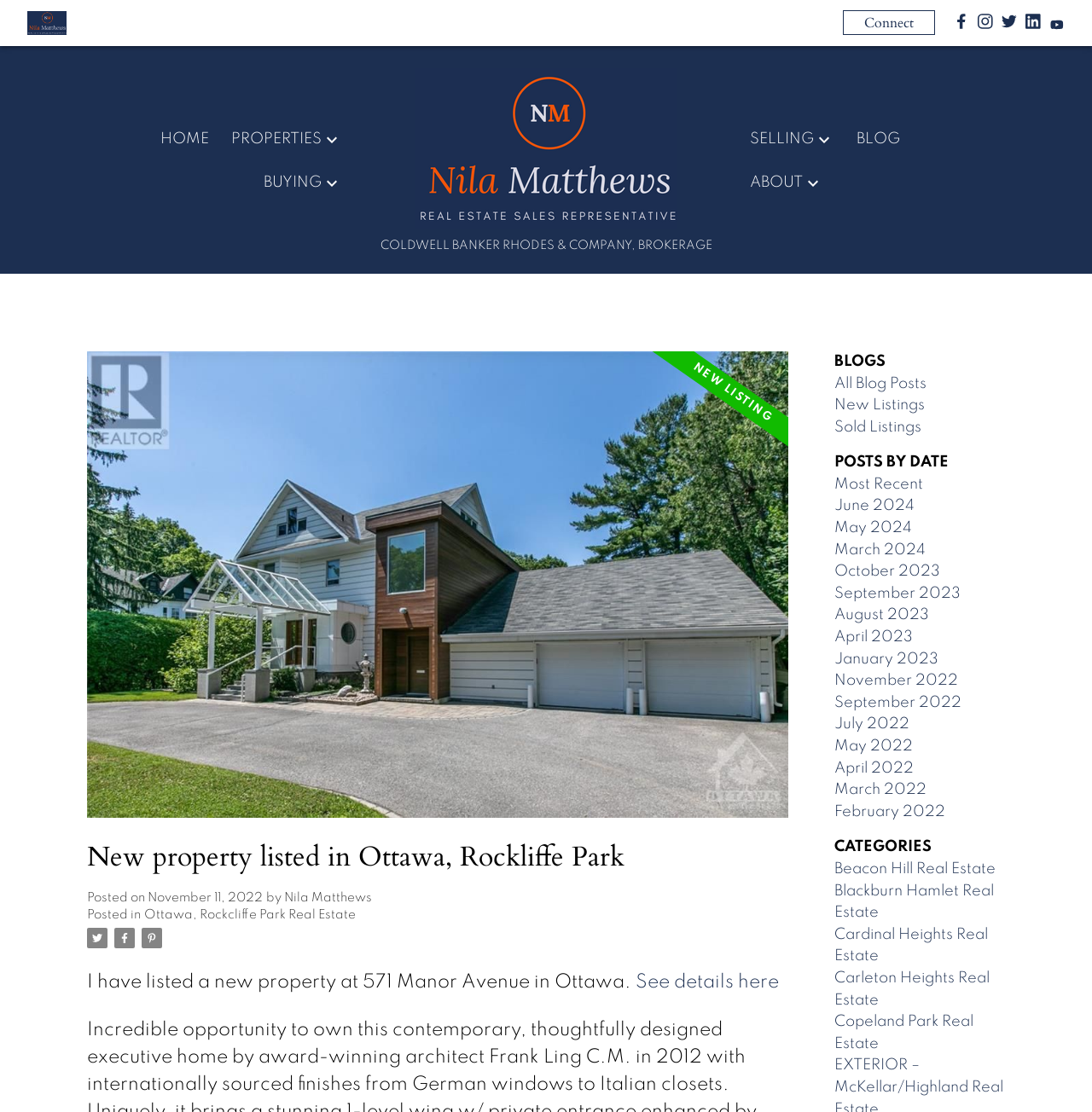Please identify the coordinates of the bounding box for the clickable region that will accomplish this instruction: "Connect with the agent on Facebook".

[0.874, 0.007, 0.888, 0.038]